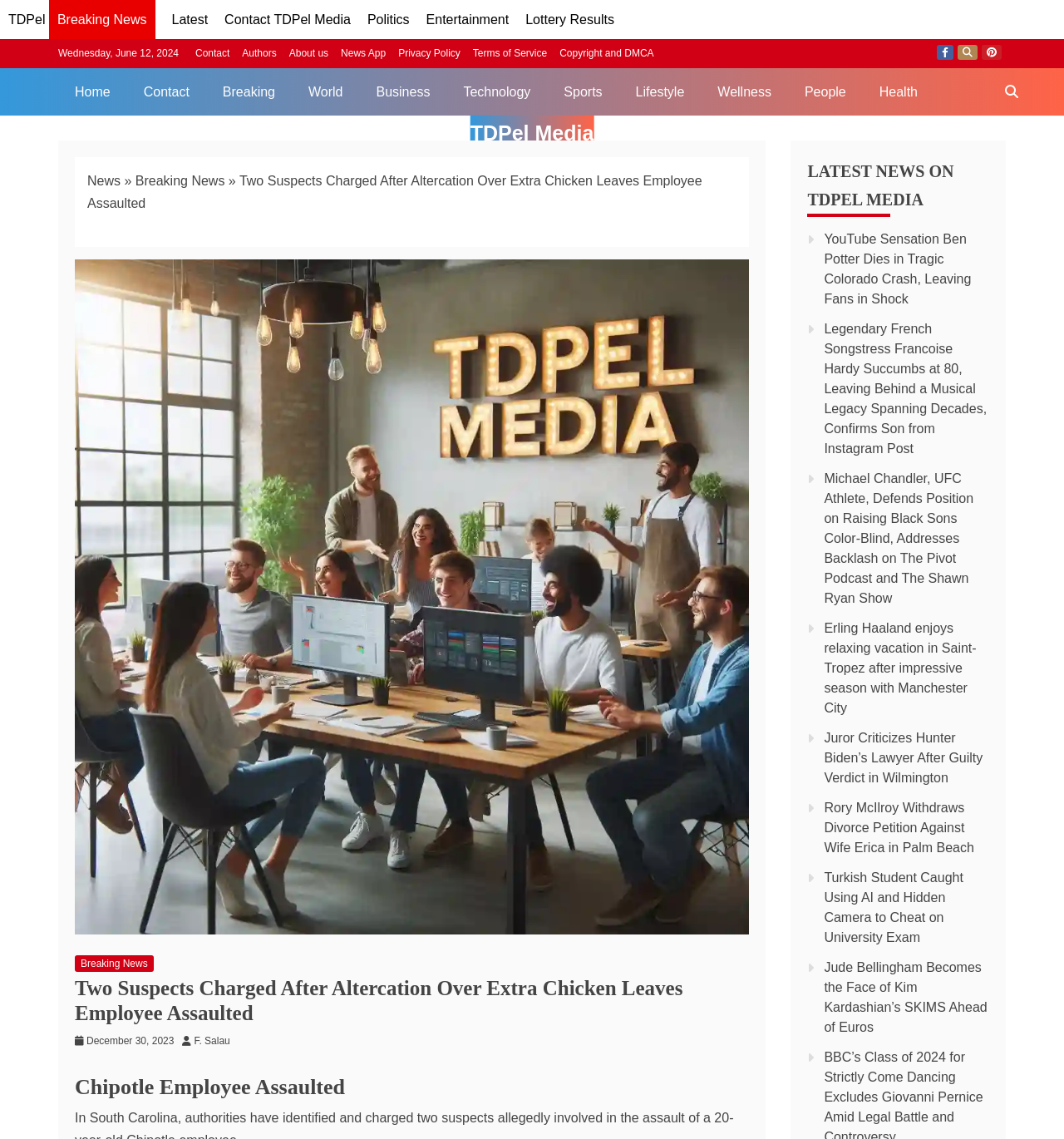Locate the bounding box of the UI element defined by this description: "aria-label="Search TDPel Media"". The coordinates should be given as four float numbers between 0 and 1, formatted as [left, top, right, bottom].

[0.933, 0.06, 0.969, 0.101]